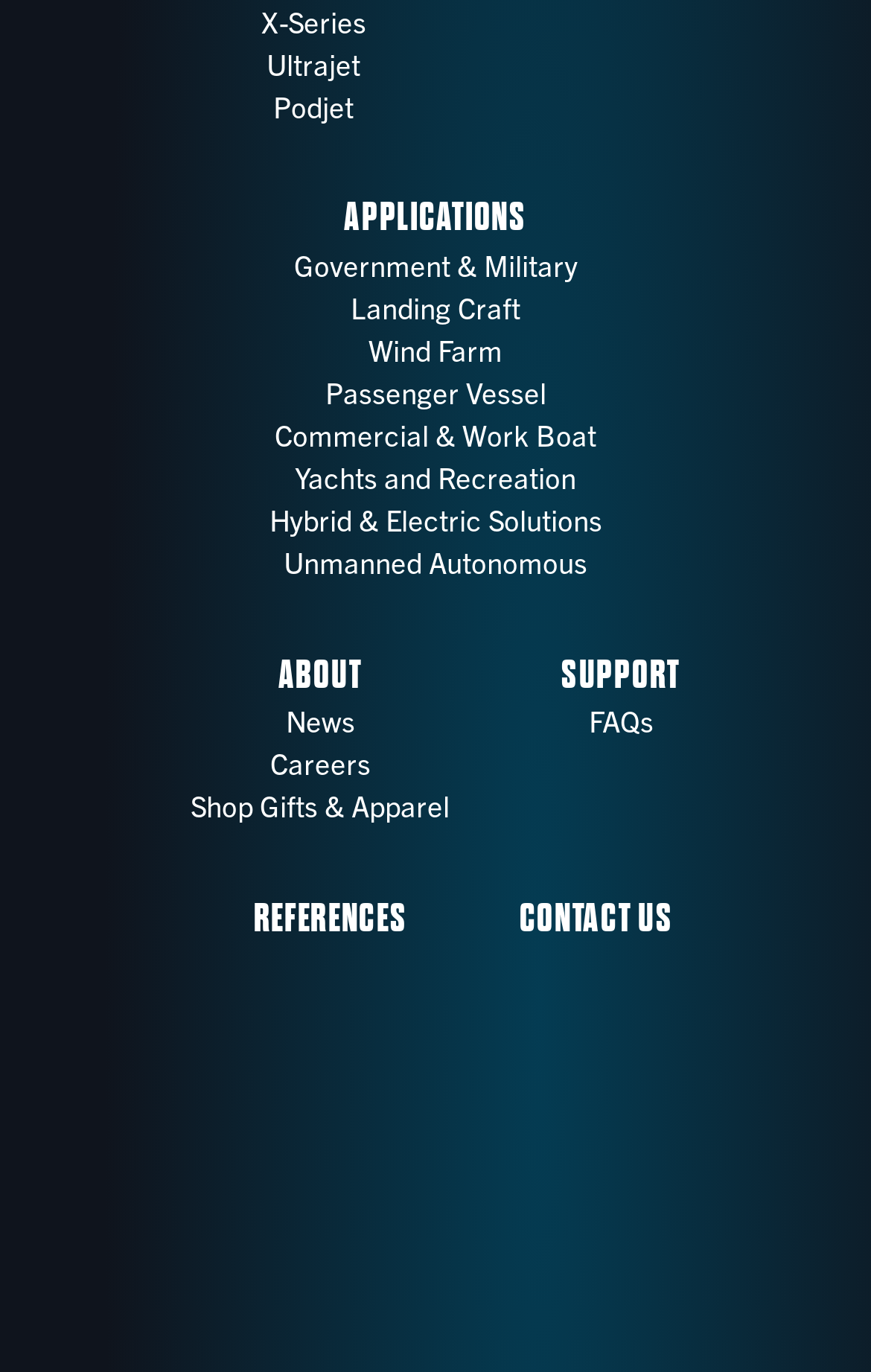Please identify the coordinates of the bounding box that should be clicked to fulfill this instruction: "Contact Us".

[0.596, 0.653, 0.773, 0.686]